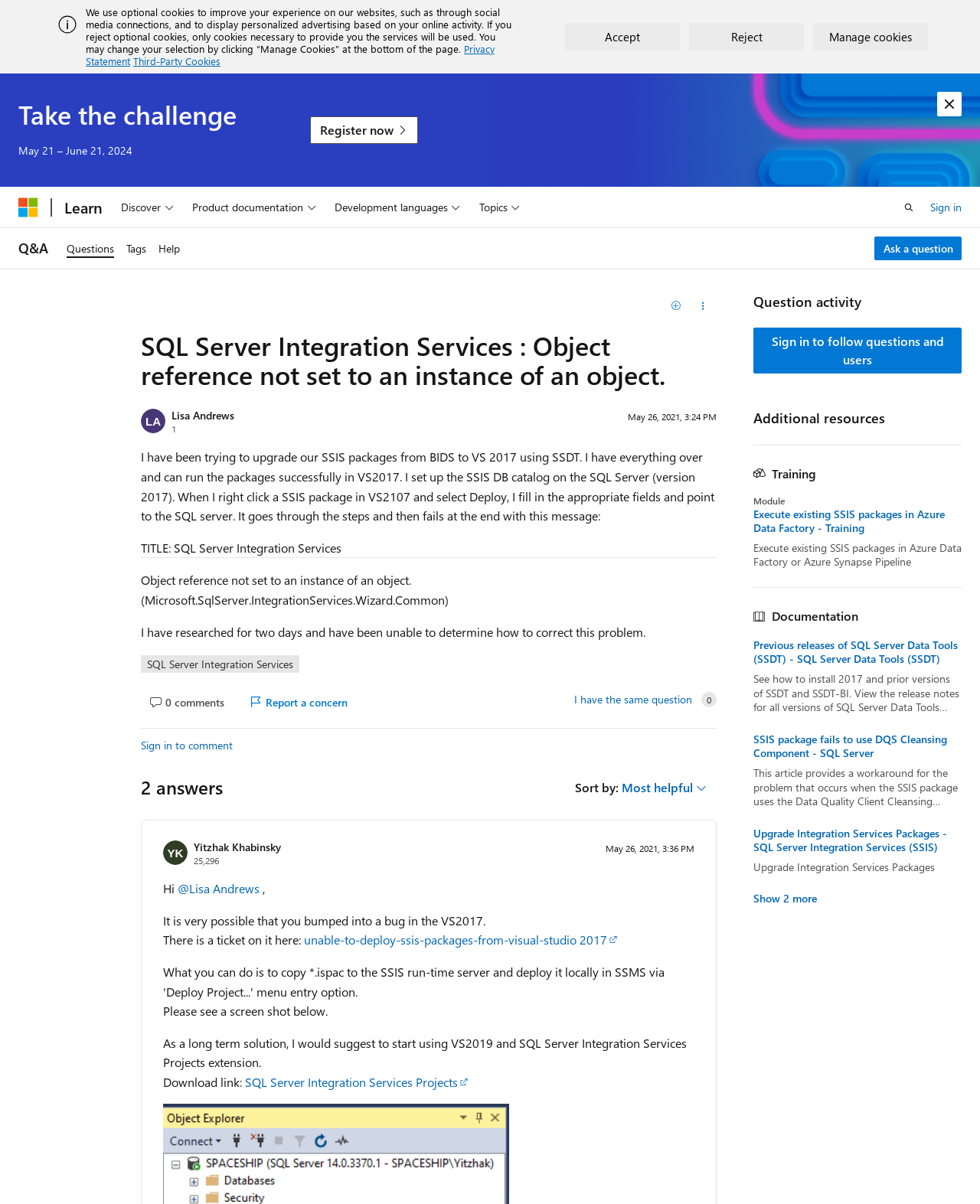Using the format (top-left x, top-left y, bottom-right x, bottom-right y), provide the bounding box coordinates for the described UI element. All values should be floating point numbers between 0 and 1: SQL Server Integration Services Projects

[0.25, 0.892, 0.48, 0.905]